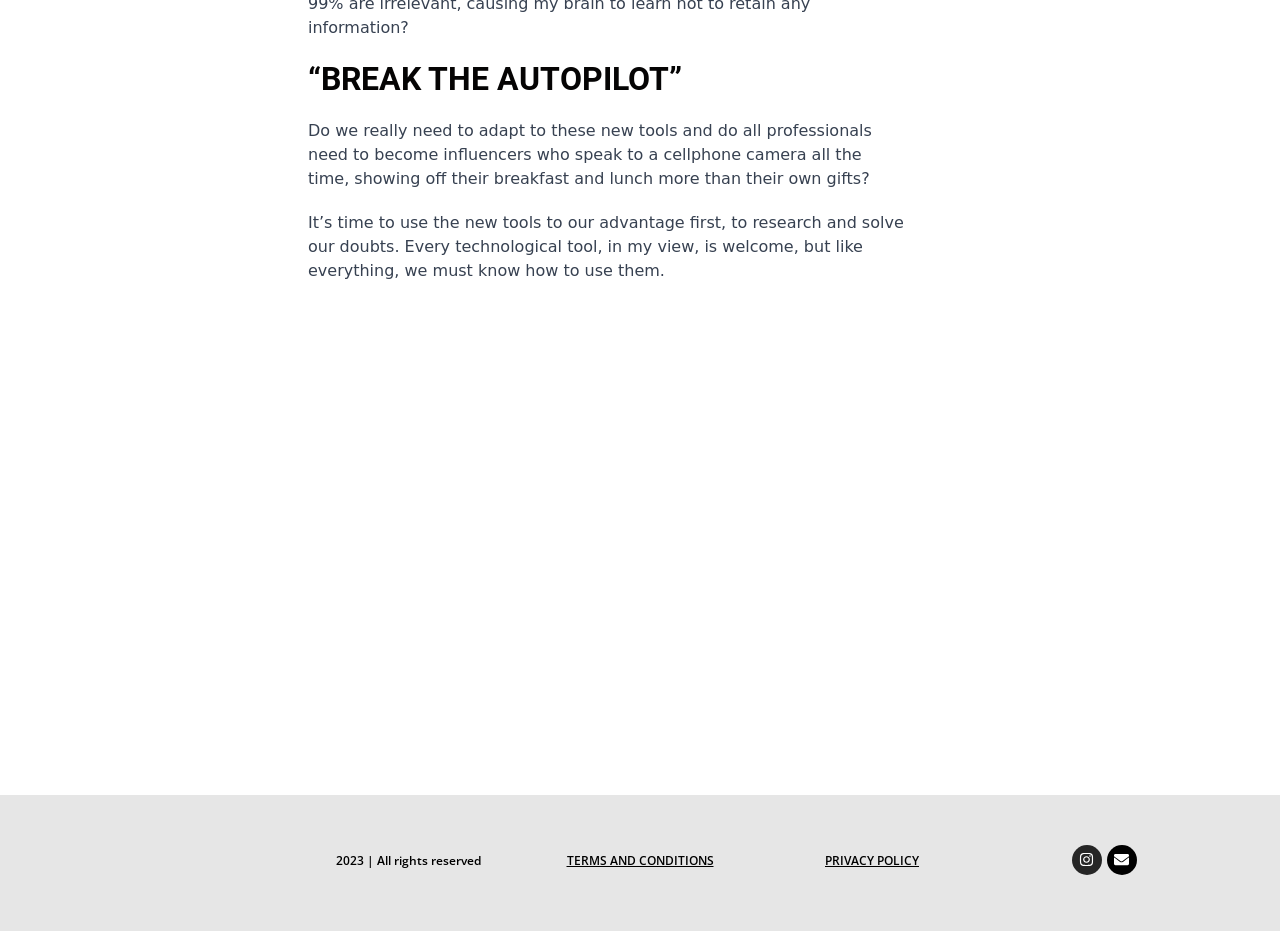What are the two policies mentioned?
Please respond to the question with a detailed and well-explained answer.

The webpage mentions two policies, Terms and Conditions and Privacy Policy, which are linked at the bottom of the page. These policies are likely related to the usage and data protection of the website.